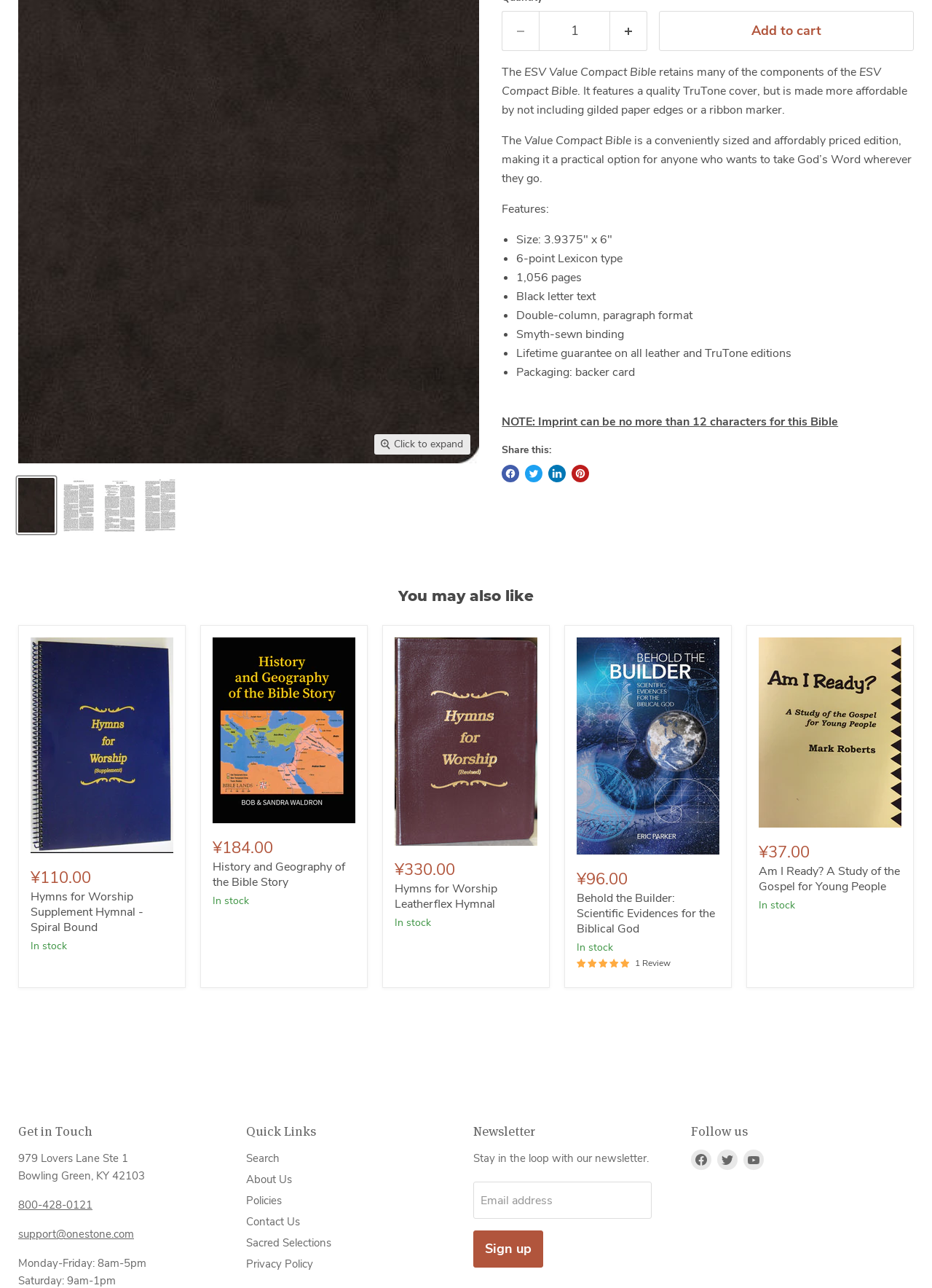Please determine the bounding box coordinates for the UI element described as: "800-428-0121".

[0.02, 0.93, 0.099, 0.941]